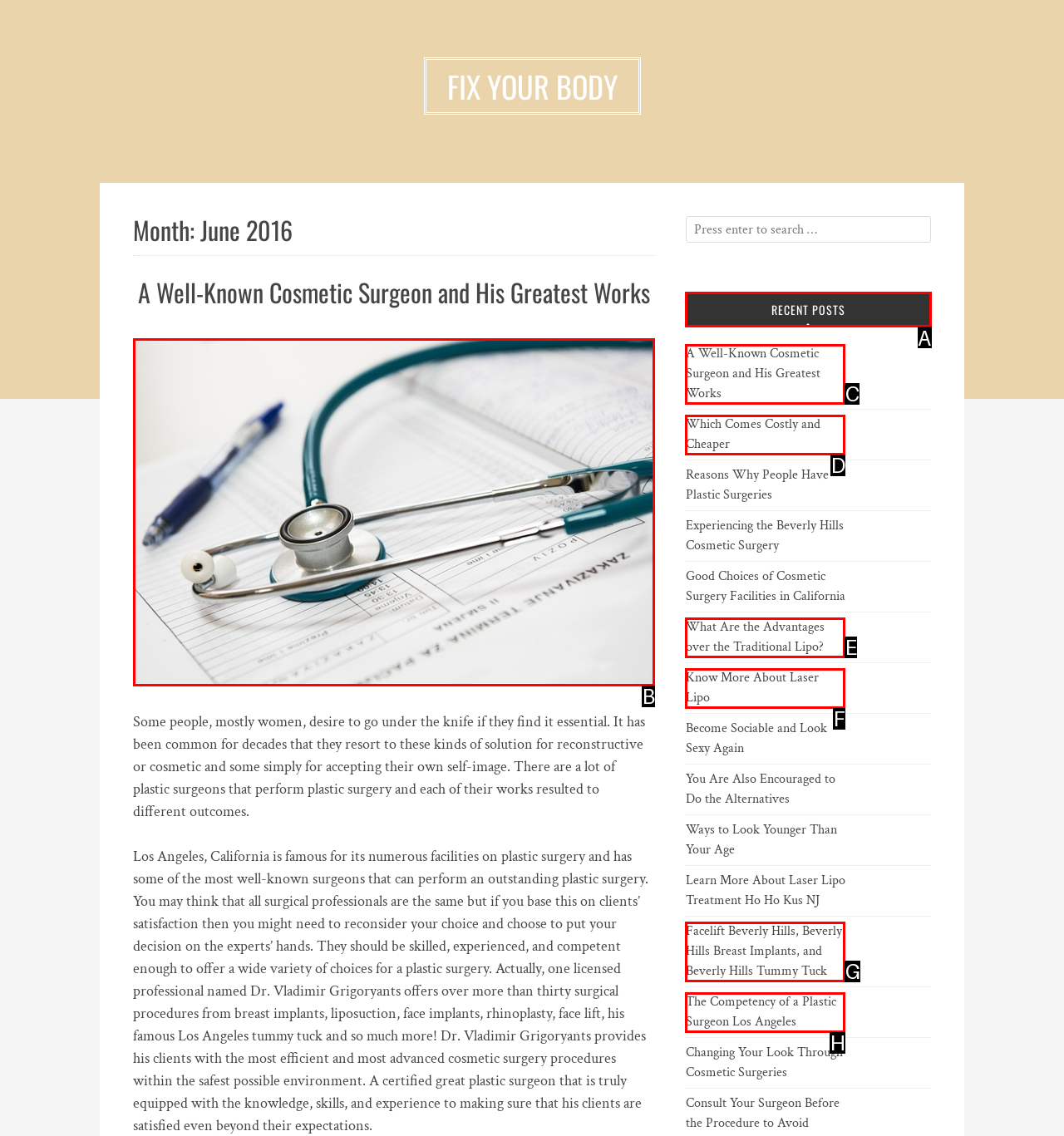Identify the letter of the option that should be selected to accomplish the following task: View recent posts. Provide the letter directly.

A